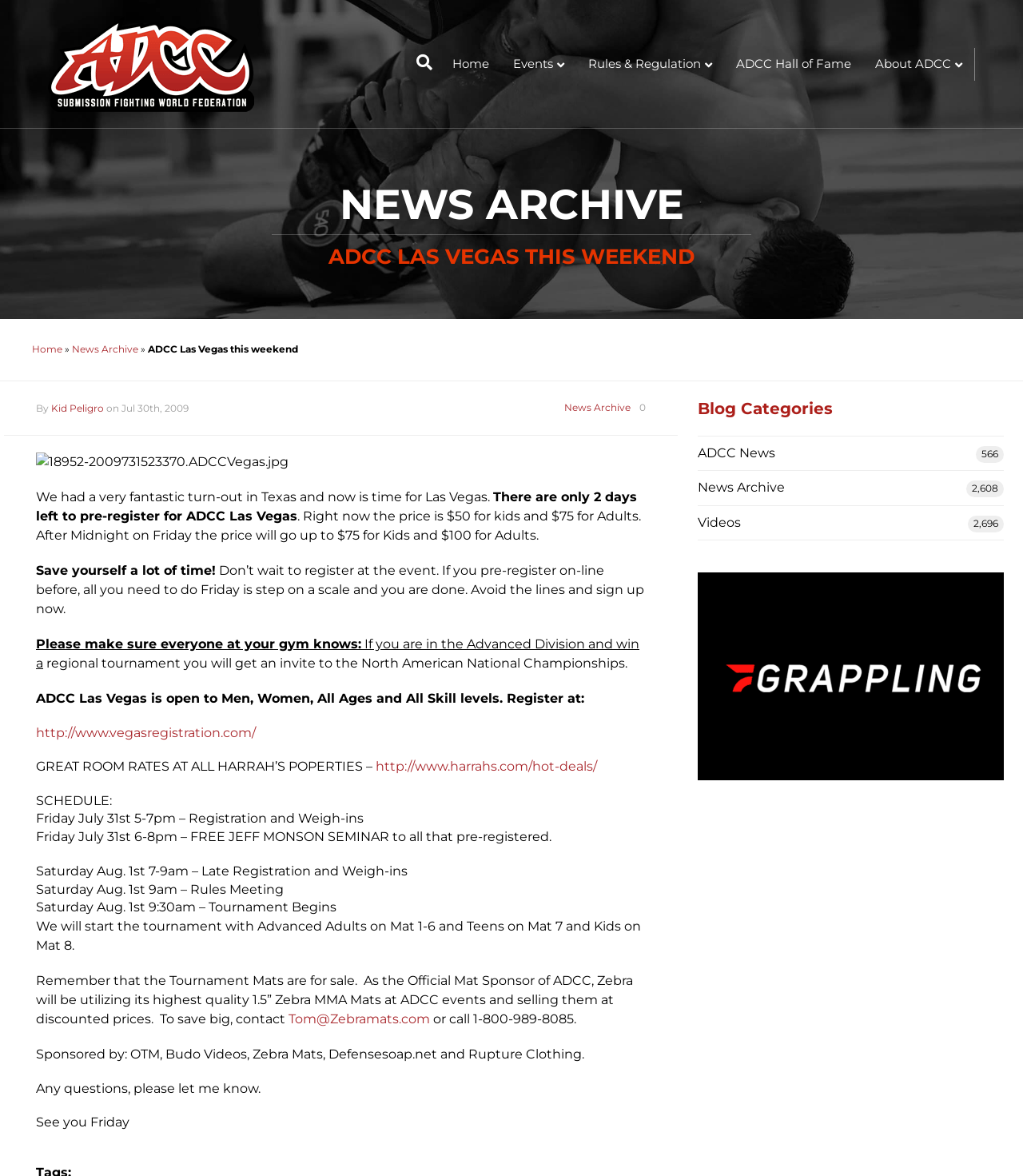Find the bounding box coordinates of the area that needs to be clicked in order to achieve the following instruction: "Search for something". The coordinates should be specified as four float numbers between 0 and 1, i.e., [left, top, right, bottom].

[0.399, 0.041, 0.43, 0.068]